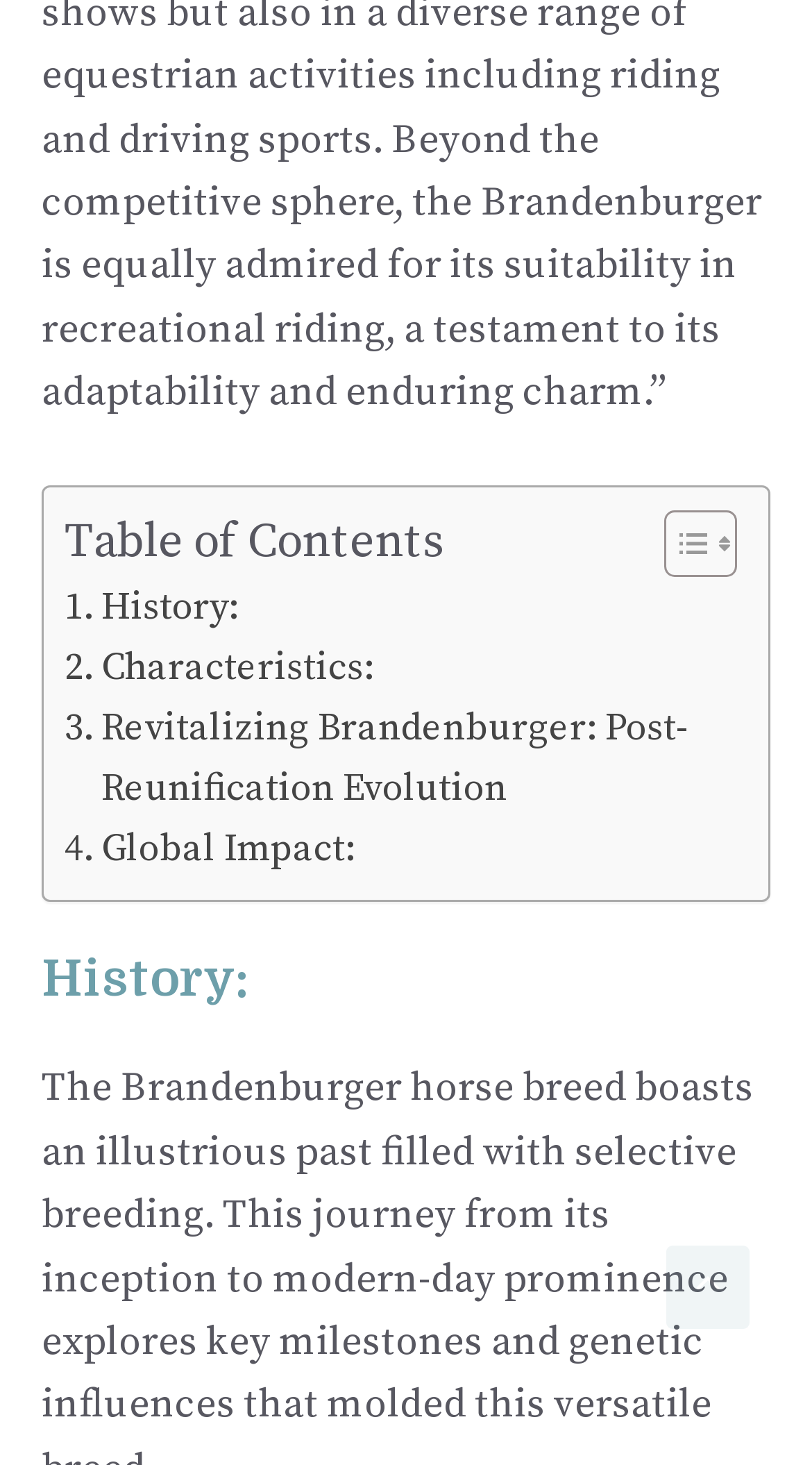For the element described, predict the bounding box coordinates as (top-left x, top-left y, bottom-right x, bottom-right y). All values should be between 0 and 1. Element description: Characteristics:

[0.079, 0.436, 0.461, 0.477]